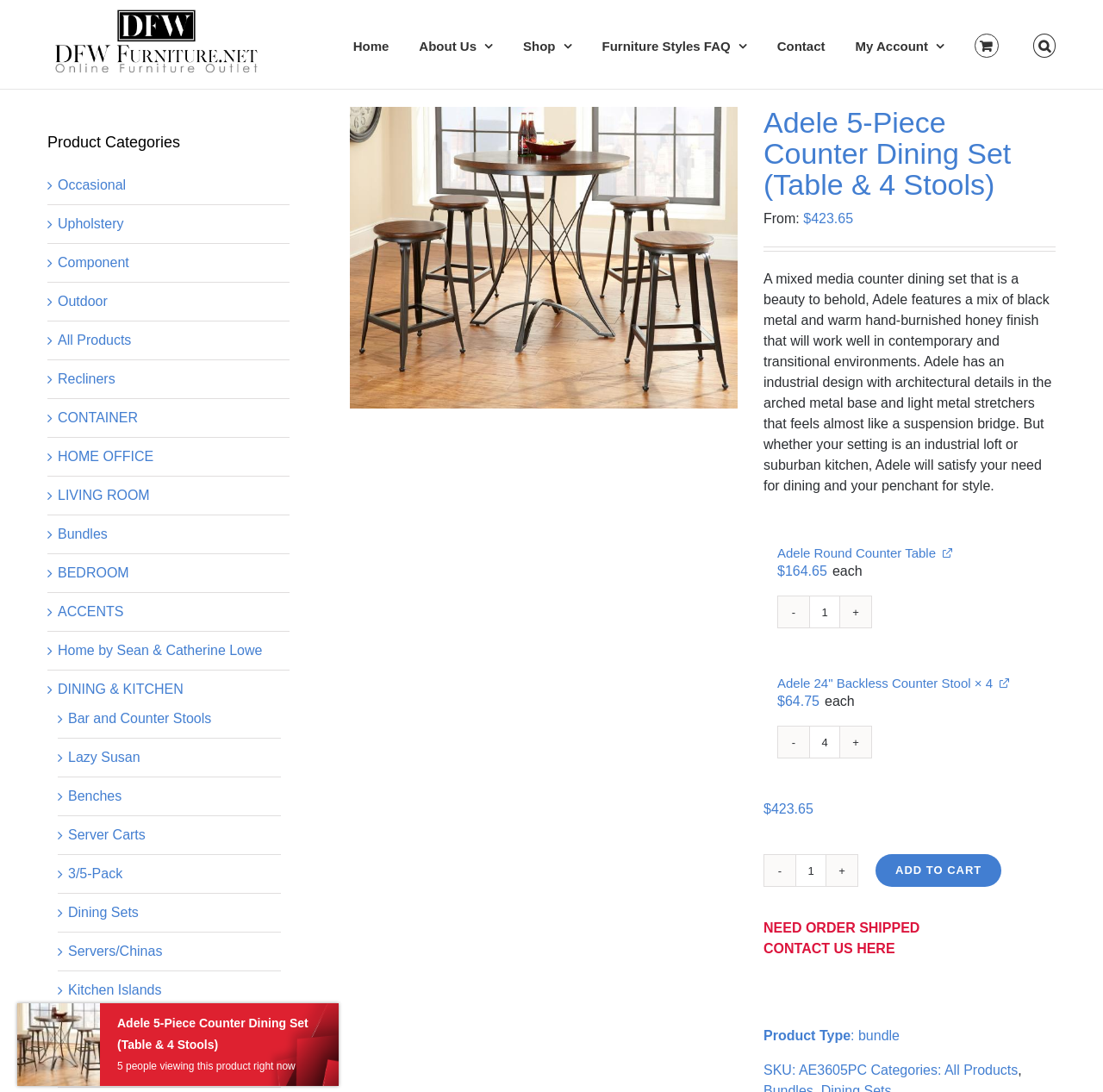Provide a one-word or short-phrase response to the question:
What is the material of the Adele Round Counter Table?

black metal and warm hand-burnished honey finish